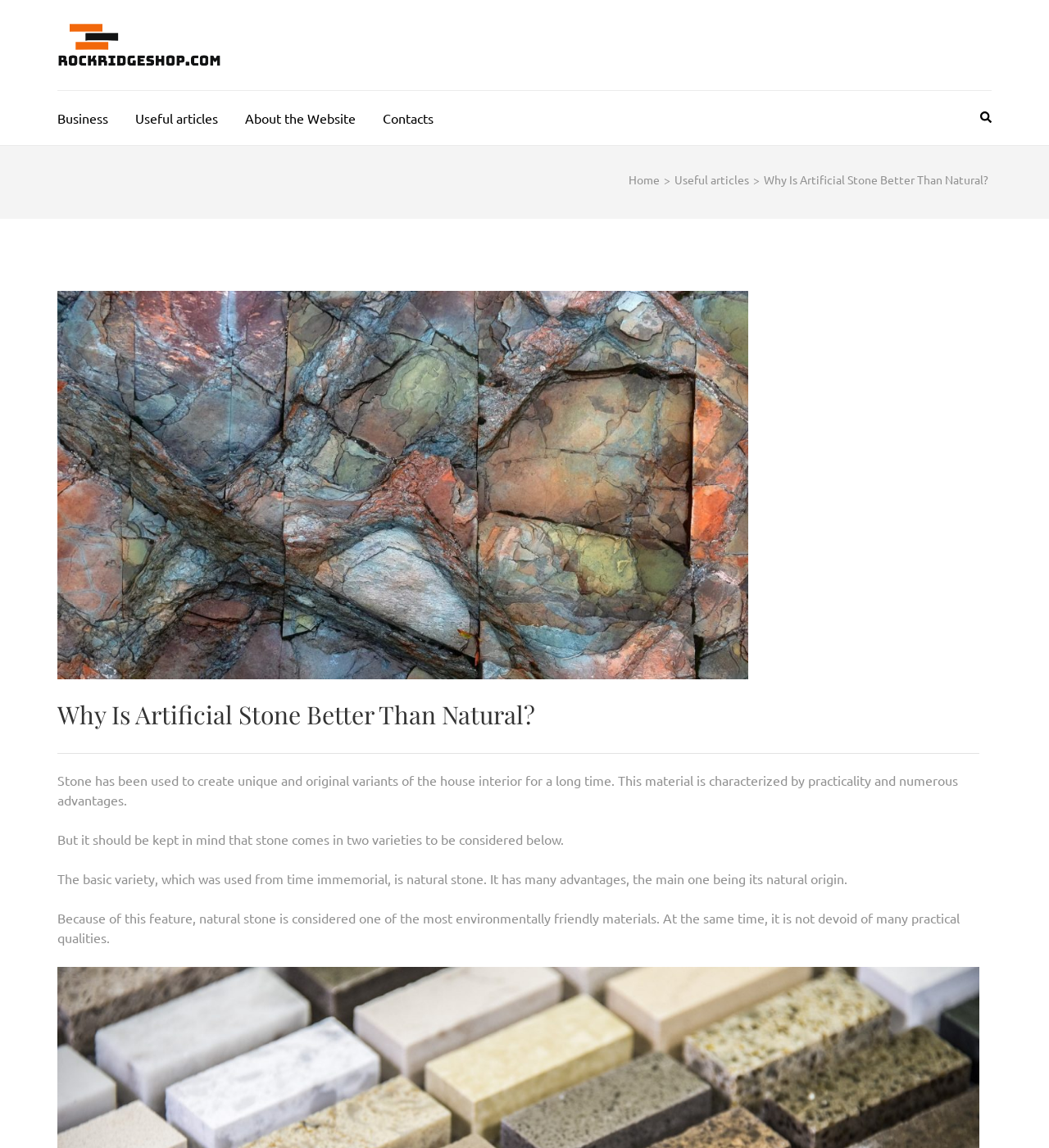What is the website's domain name?
Using the image as a reference, answer with just one word or a short phrase.

rockridgeshop.com